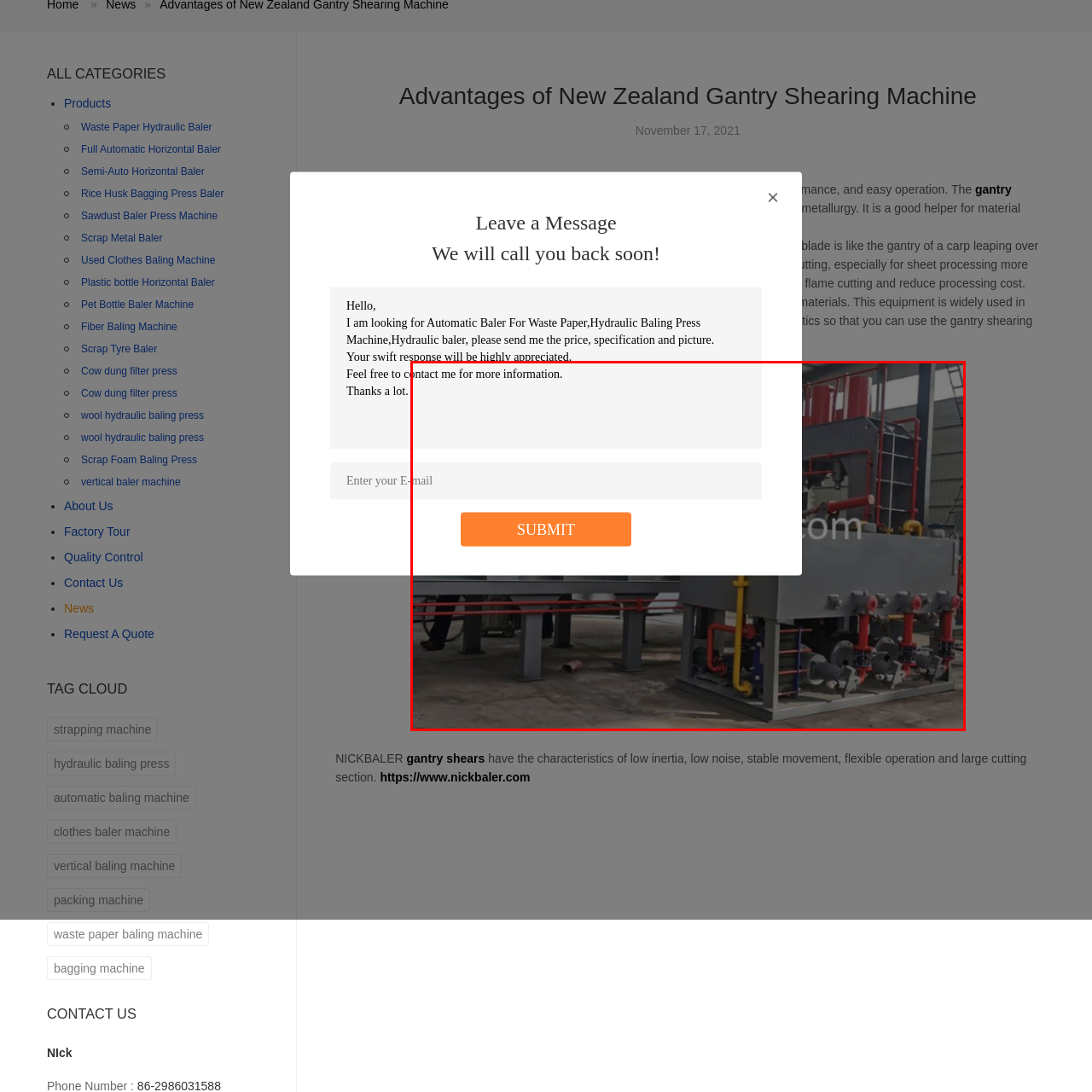Generate a comprehensive caption for the picture highlighted by the red outline.

The image shows a modern industrial setup featuring an advanced hydraulic baling press machine, designed for efficient waste management and recycling. The machine, equipped with various colorful pipes and valves, demonstrates a complex yet well-organized engineering design, highlighting its functionality in processing materials like waste paper. Overlaying the image is a user interface that invites viewers to leave a message, promising a swift response for further inquiries. Located beneath the message text area is a field for entering an email address, accompanied by a prominent "SUBMIT" button, emphasizing ease of communication for potential customers seeking product information or assistance.